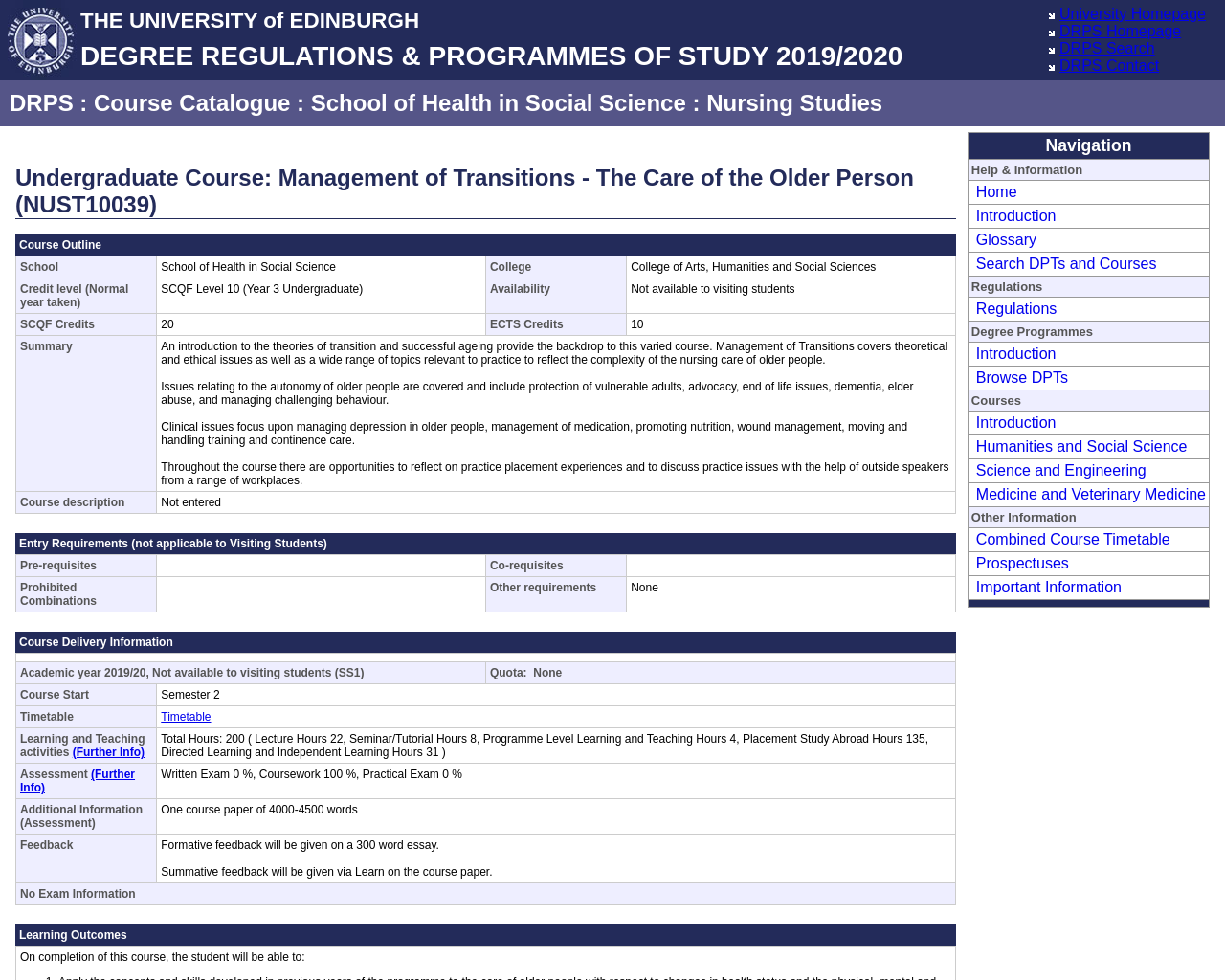How many SCQF credits are awarded for this course?
Based on the image, answer the question with as much detail as possible.

The number of SCQF credits can be found in the Course Outline table, under the SCQF Credits column.